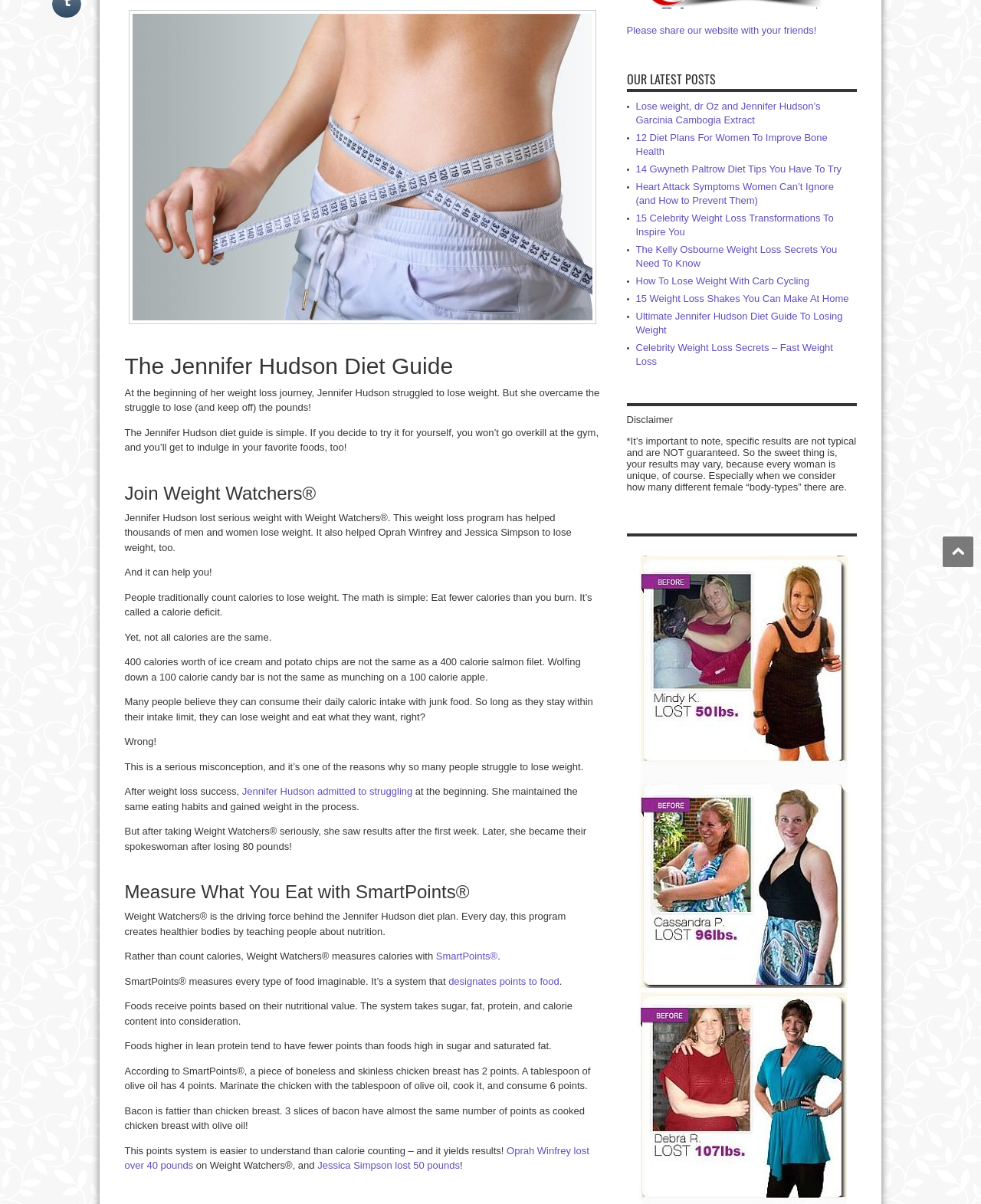Please find the bounding box for the UI component described as follows: "Jennifer Hudson admitted to struggling".

[0.247, 0.652, 0.421, 0.662]